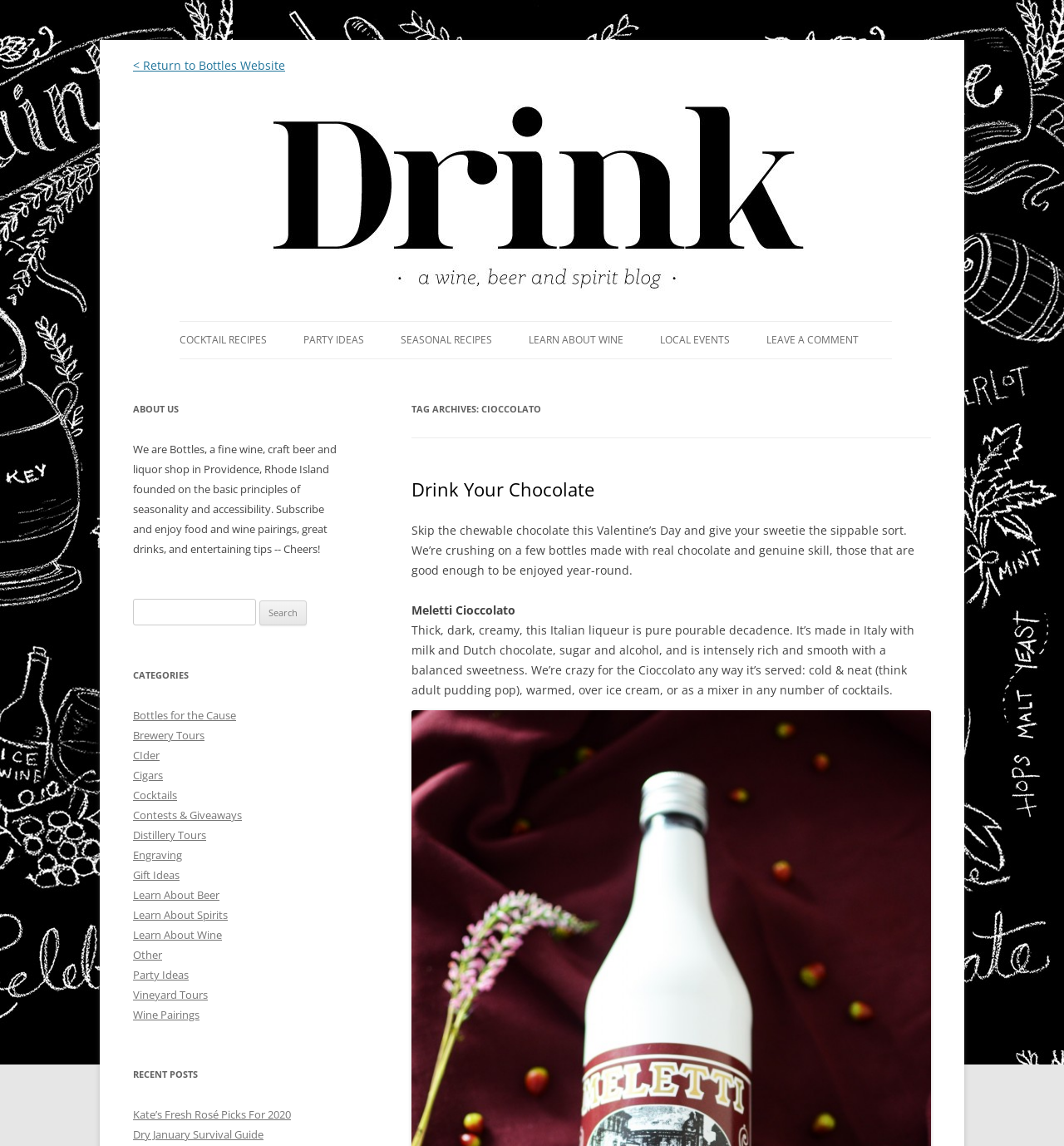Please identify the bounding box coordinates of the clickable element to fulfill the following instruction: "Learn about wine". The coordinates should be four float numbers between 0 and 1, i.e., [left, top, right, bottom].

[0.497, 0.281, 0.586, 0.313]